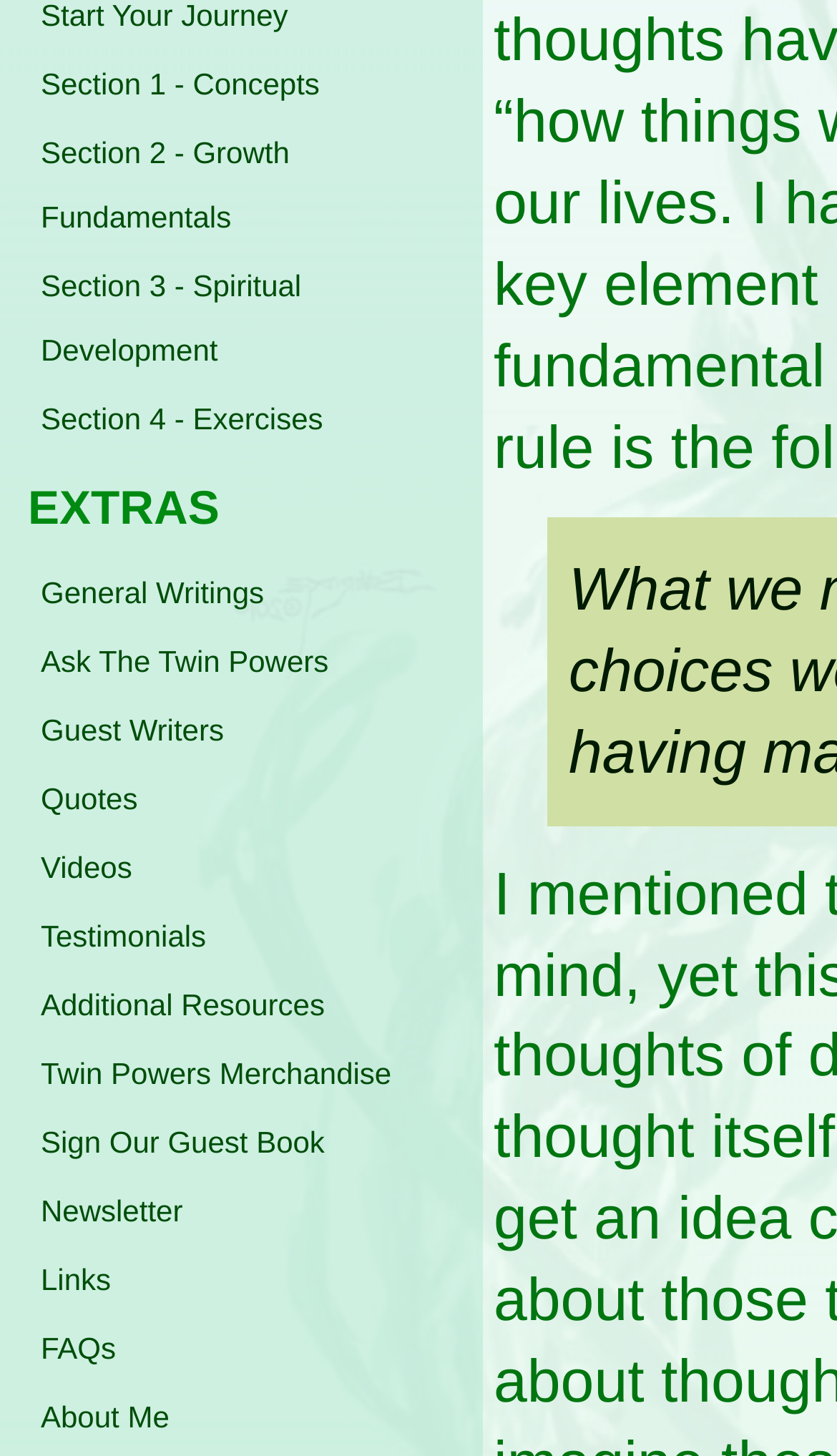Identify the bounding box coordinates of the area you need to click to perform the following instruction: "View FAQs".

[0.008, 0.903, 0.569, 0.95]